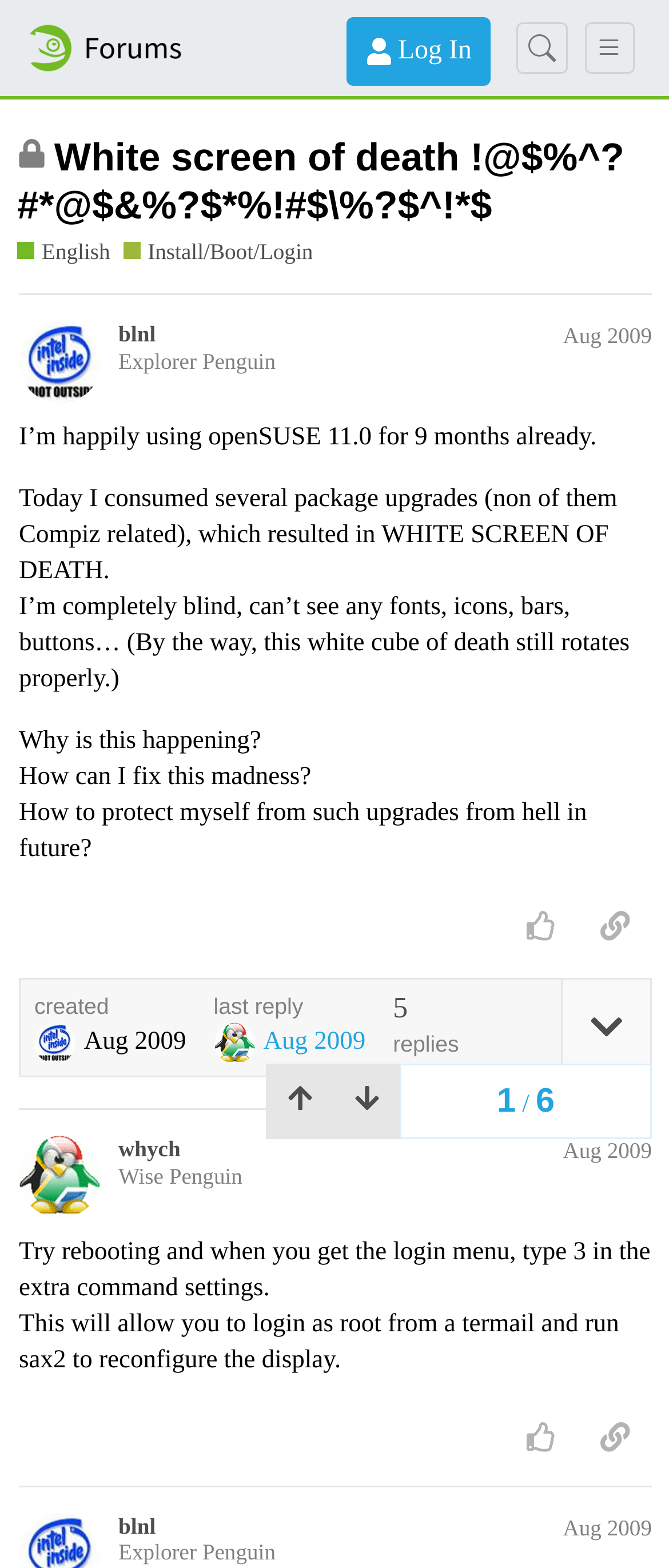How many replies are in this topic?
From the details in the image, provide a complete and detailed answer to the question.

I looked at the label '5 replies' and found that it indicates the number of replies in this topic, which is 5.